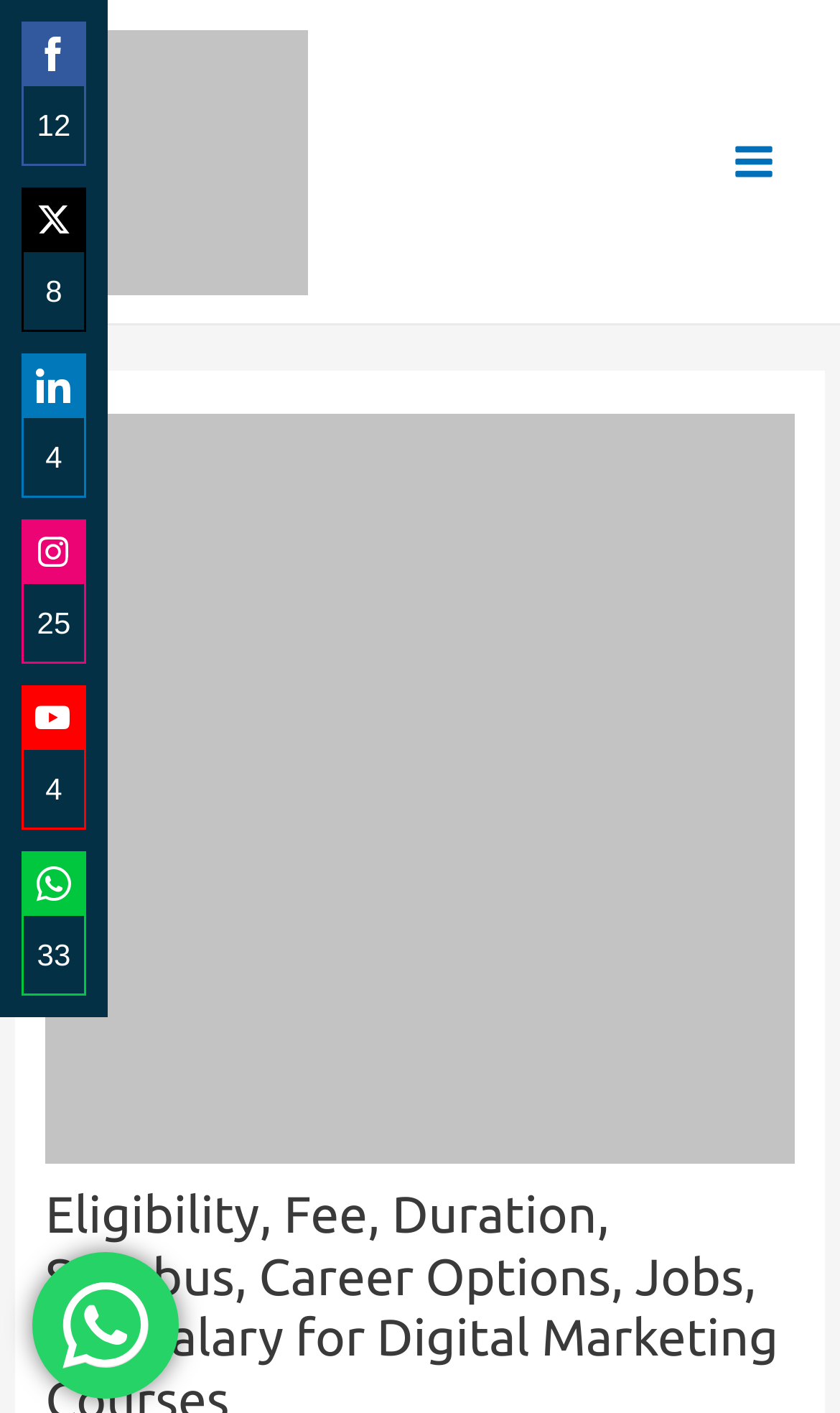Find the bounding box coordinates of the clickable area required to complete the following action: "Explore the 'arch gallery'".

None